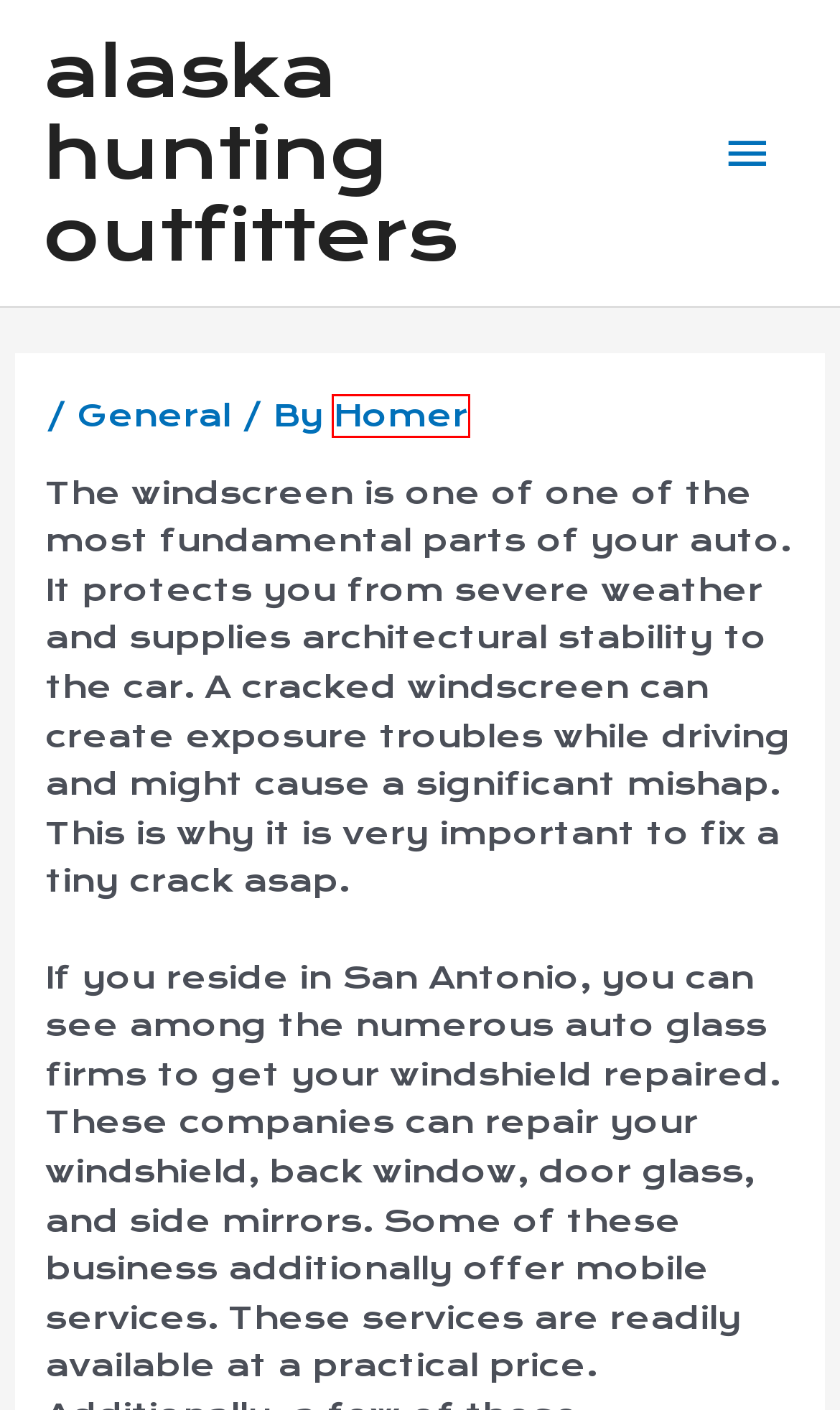Examine the screenshot of a webpage with a red bounding box around an element. Then, select the webpage description that best represents the new page after clicking the highlighted element. Here are the descriptions:
A. General – alaska hunting outfitters
B. Flavors of the Triangle: Unveiling Tiffin Treasures – alaska hunting outfitters
C. Homer – alaska hunting outfitters
D. alaska hunting outfitters – www.alaska-hunting-outfitters.com
E. Enhancing MRI Report Translation: Optimizing Accuracy and Accessibility – alaska hunting outfitters
F. About Us – alaska hunting outfitters
G. Conact Us – alaska hunting outfitters
H. Privacy Policy – alaska hunting outfitters

C